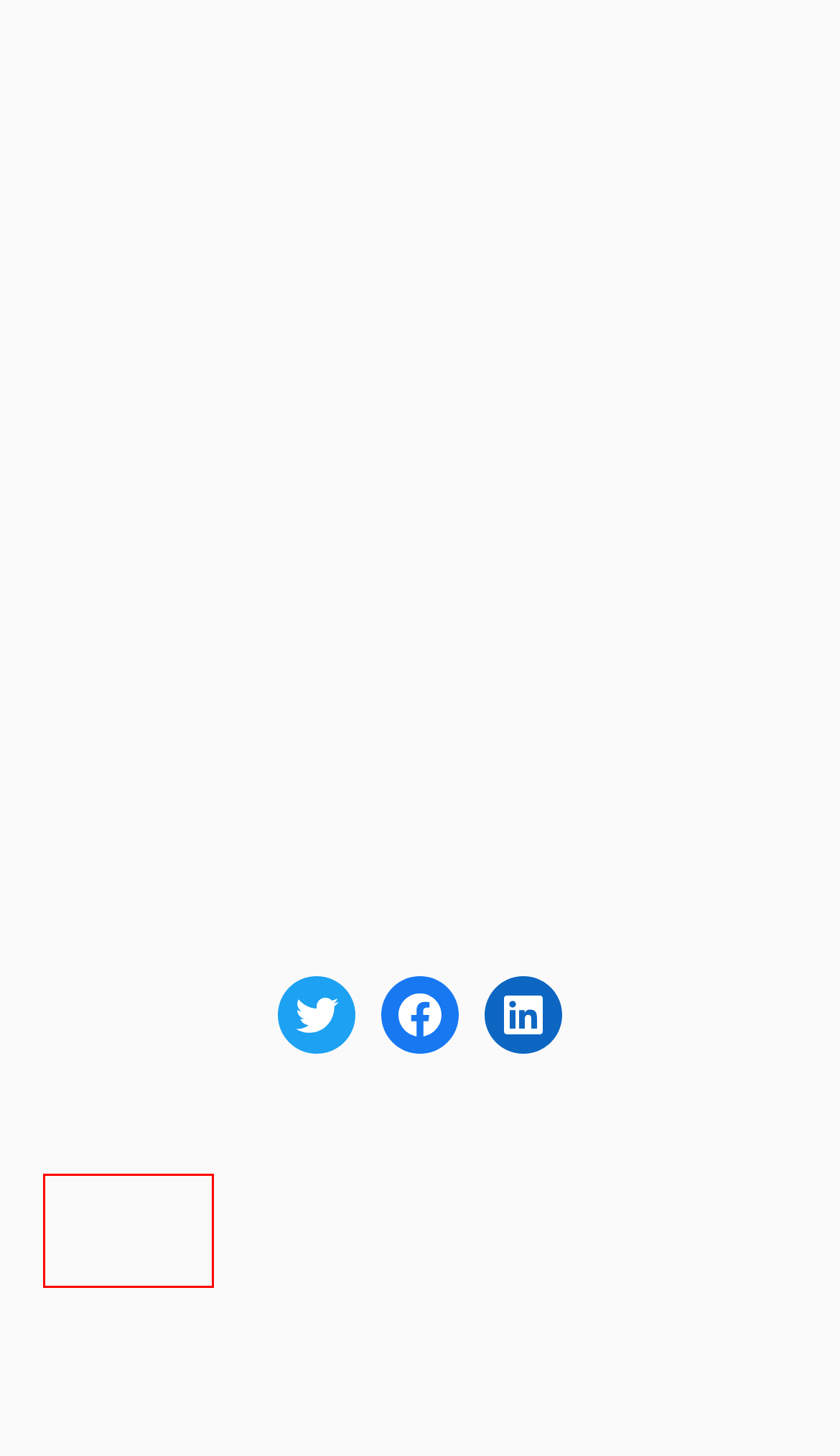You have been given a screenshot of a webpage with a red bounding box around a UI element. Select the most appropriate webpage description for the new webpage that appears after clicking the element within the red bounding box. The choices are:
A. ACBT International Scholarship to Study Abroad in Australia 2024
B. Study Abroad Nations
C. Study in Australia |
D. Top 10 Cheapest Universities in Australia With Their Tuition Fees 2024
E. 12 Tuition Free Universities In Australia For International Students 2024
F. UFL Elisabeth Strouven Masters Scholarship at Maastricht University in Netherlands, 2019 2024
G. Hydro-Québec Admission International Scholarship at Laval University in Canada, 2019 2024
H. SAN |

C